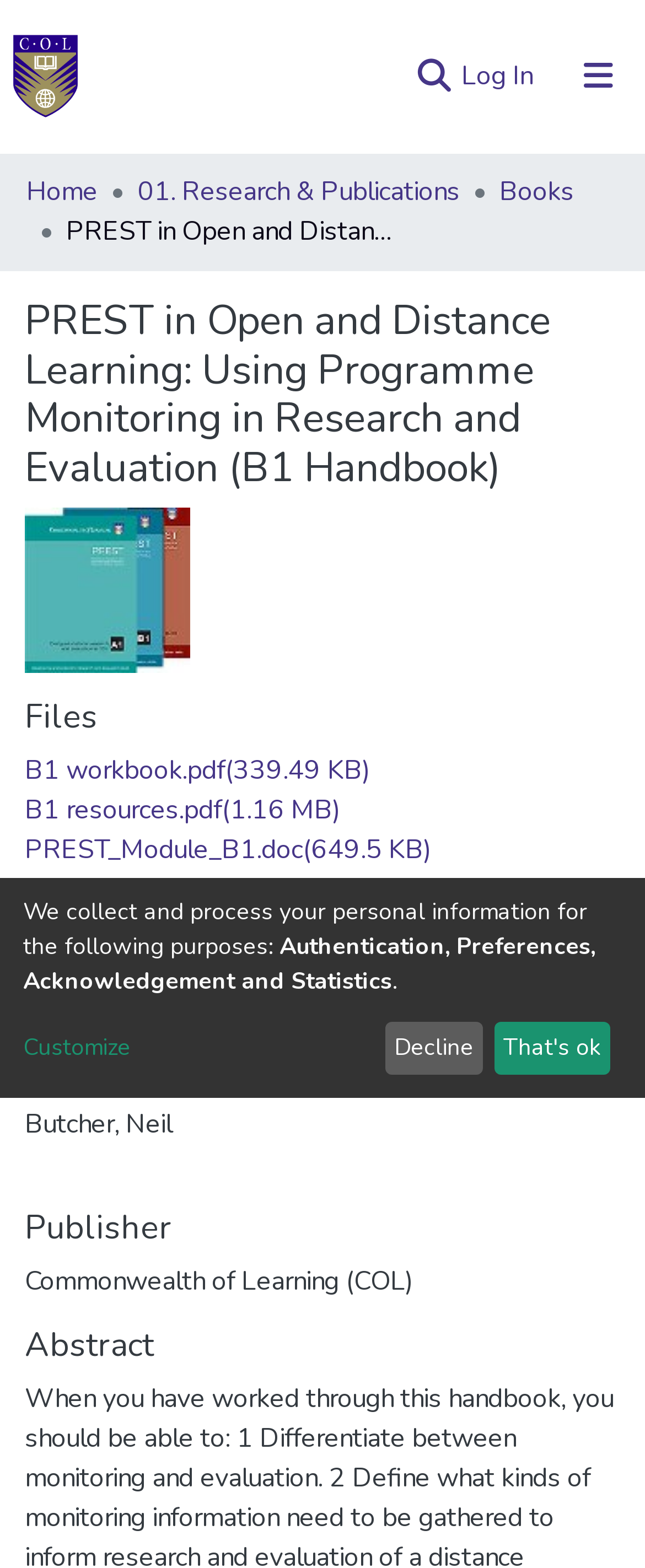Identify the bounding box coordinates for the element you need to click to achieve the following task: "Search for something". Provide the bounding box coordinates as four float numbers between 0 and 1, in the form [left, top, right, bottom].

[0.641, 0.036, 0.705, 0.061]